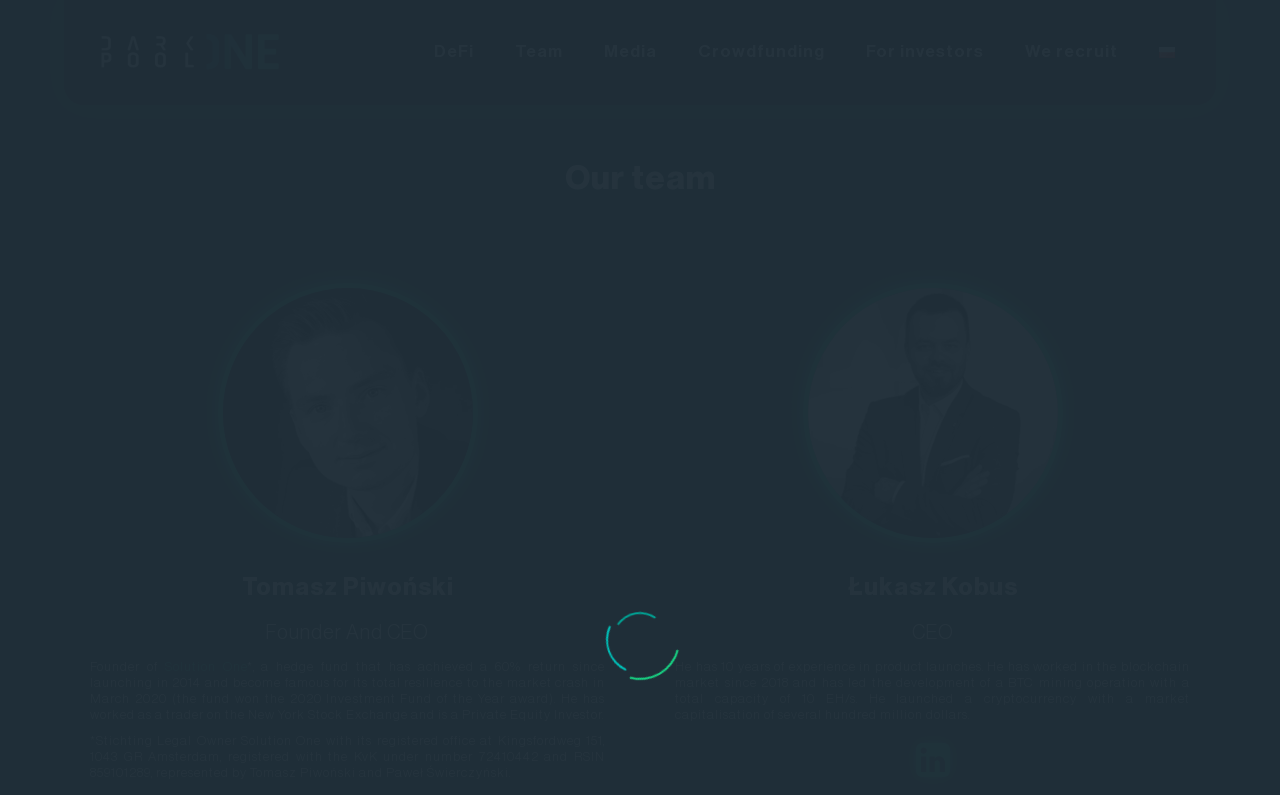Locate and provide the bounding box coordinates for the HTML element that matches this description: "DeFi".

[0.323, 0.004, 0.386, 0.126]